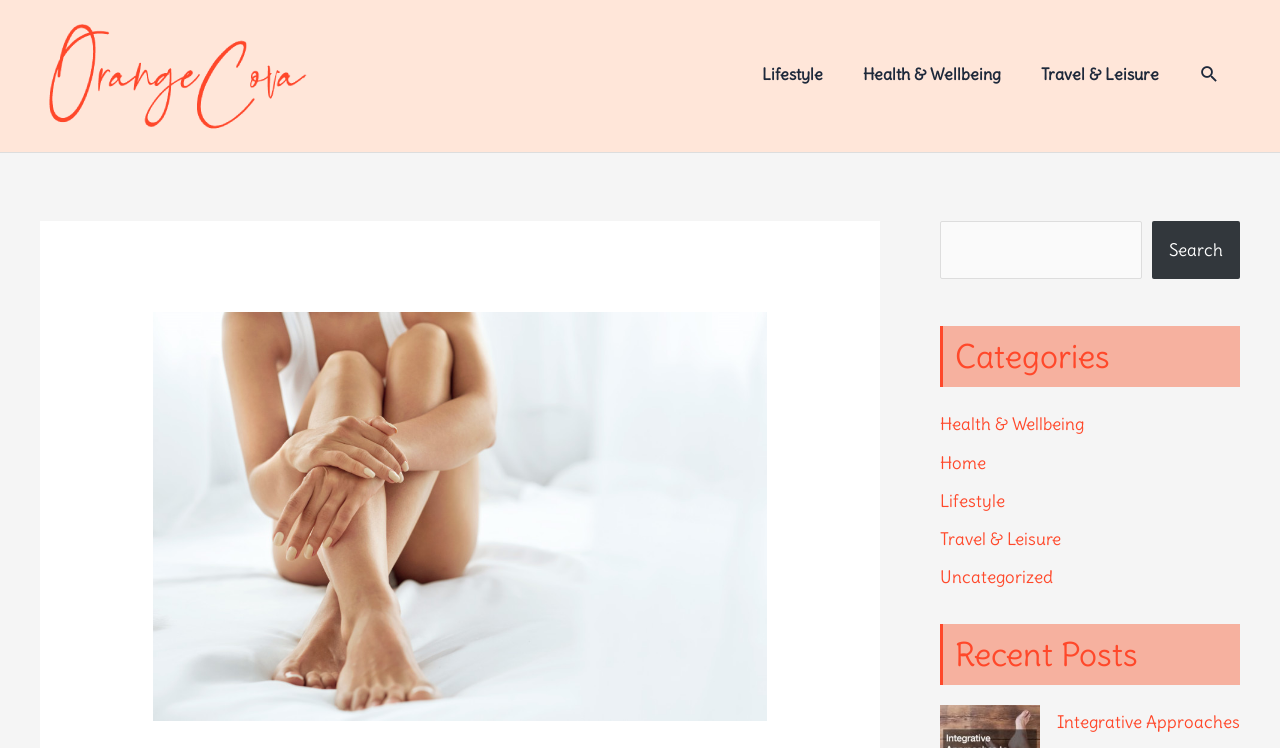Determine the coordinates of the bounding box for the clickable area needed to execute this instruction: "Click the Orange Cova logo".

[0.031, 0.08, 0.246, 0.109]